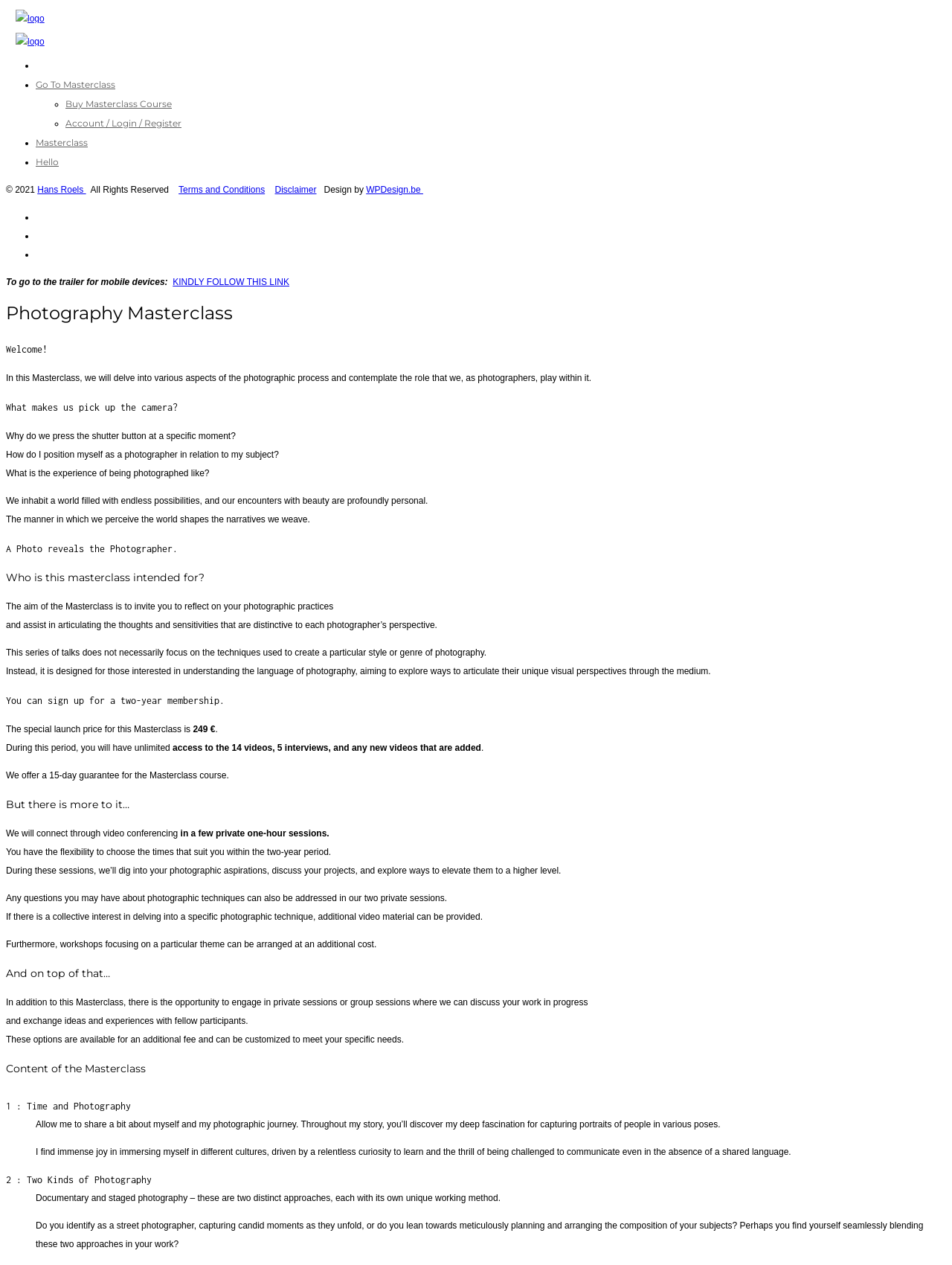Construct a comprehensive caption that outlines the webpage's structure and content.

This webpage is about Hans Roels Masterclass Photography Online. At the top, there is a logo and a navigation menu with links to "About The Masterclass", "Go To Masterclass", "Buy Masterclass Course", "Account / Login / Register", "Masterclass", and "Hello". Below the navigation menu, there is a copyright notice and links to "Terms and Conditions" and "Disclaimer" at the bottom left, and a "Design by WPDesign.be" credit at the bottom right.

The main content of the webpage is divided into sections. The first section has a heading "Photography Masterclass" and welcomes visitors. It then asks a series of questions about photography, such as "What makes us pick up the camera?" and "How do I position myself as a photographer in relation to my subject?".

The next section has a heading "Who is this masterclass intended for?" and explains that the masterclass is designed for those interested in understanding the language of photography and articulating their unique visual perspectives.

The following sections provide more details about the masterclass, including its price, what is included, and the benefits of signing up. There is also information about private video conferencing sessions and the option to engage in private or group sessions to discuss work in progress.

Finally, there is a section titled "Content of the Masterclass" that lists the topics covered, including "Time and Photography" and "Two Kinds of Photography". Each topic has a brief description, and some include personal anecdotes from the photographer.